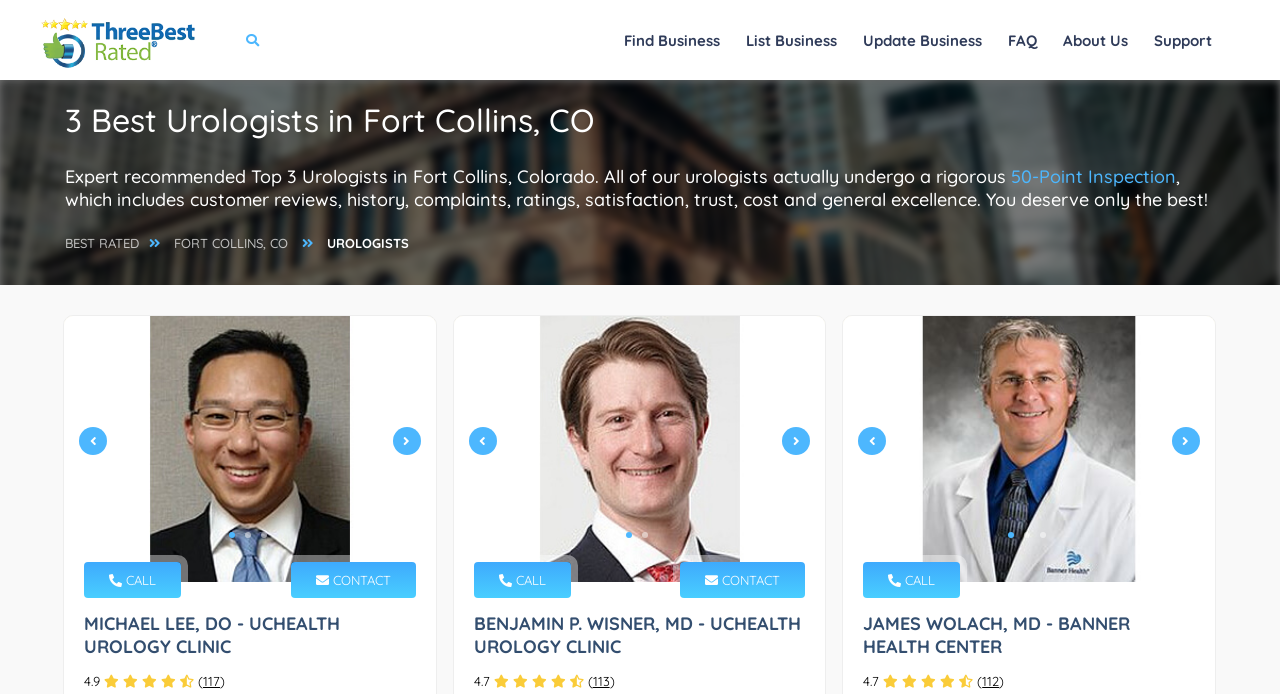From the webpage screenshot, predict the bounding box of the UI element that matches this description: "(112)".

[0.763, 0.969, 0.785, 0.992]